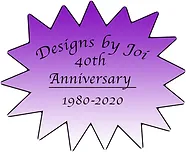Explain the details of the image comprehensively.

The image features a vibrant and celebratory badge commemorating the 40th anniversary of "Designs by Joi," showcasing the years 1980 to 2020. The badge is star-shaped, adorned in a gradient of purple shades that transition from a darker hue at the top to a lighter one at the bottom. The text "Designs by Joi" is prominently displayed at the top, emphasizing the brand's name, while the phrase "40th Anniversary" is centrally positioned in a larger font, highlighting this significant milestone. Below, the years "1980-2020" mark the span of 40 years in an elegant and readable typeface, effectively conveying the celebration of the brand's legacy and achievements over the decades.